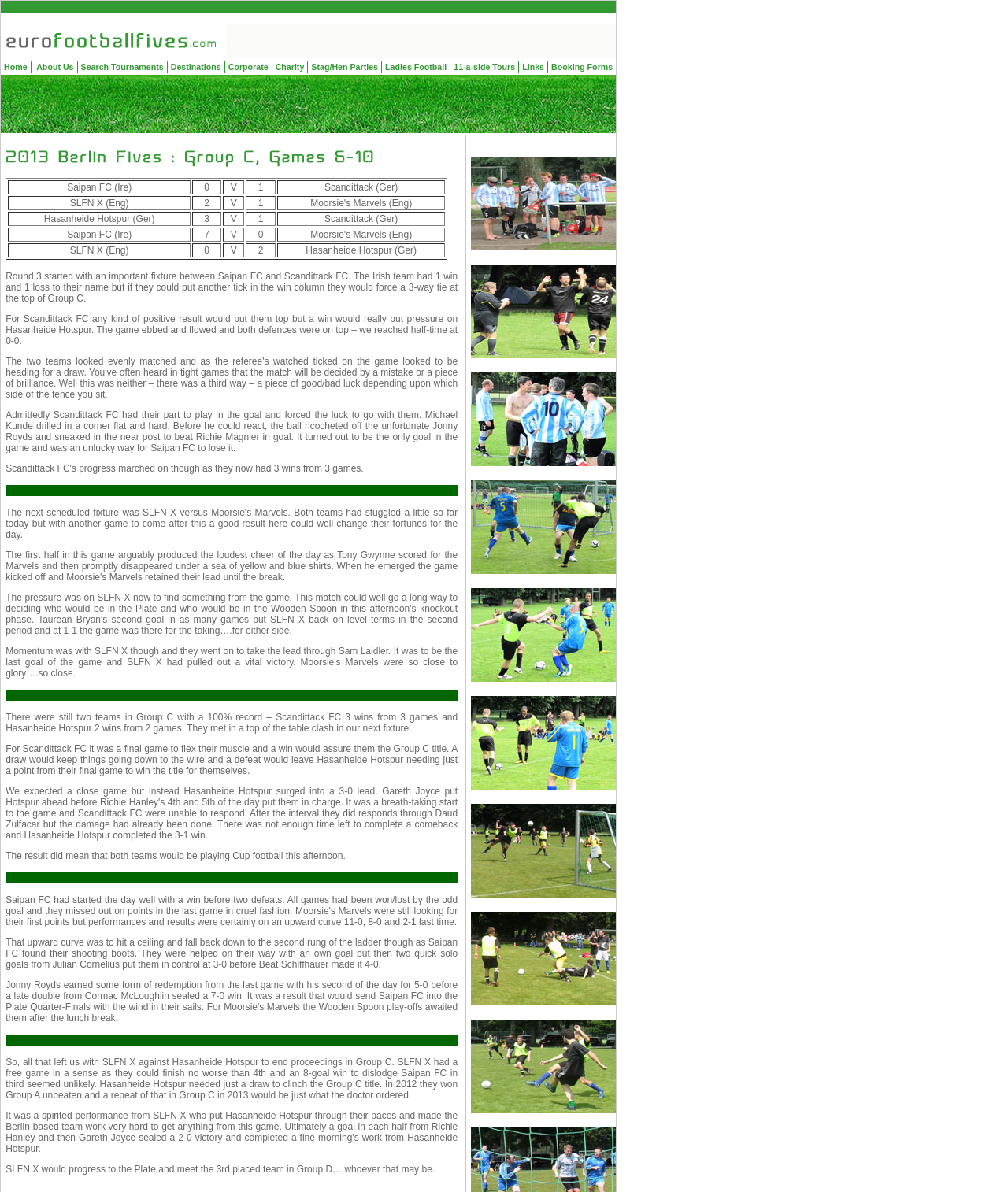From the element description Destinations, predict the bounding box coordinates of the UI element. The coordinates must be specified in the format (top-left x, top-left y, bottom-right x, bottom-right y) and should be within the 0 to 1 range.

[0.168, 0.051, 0.221, 0.061]